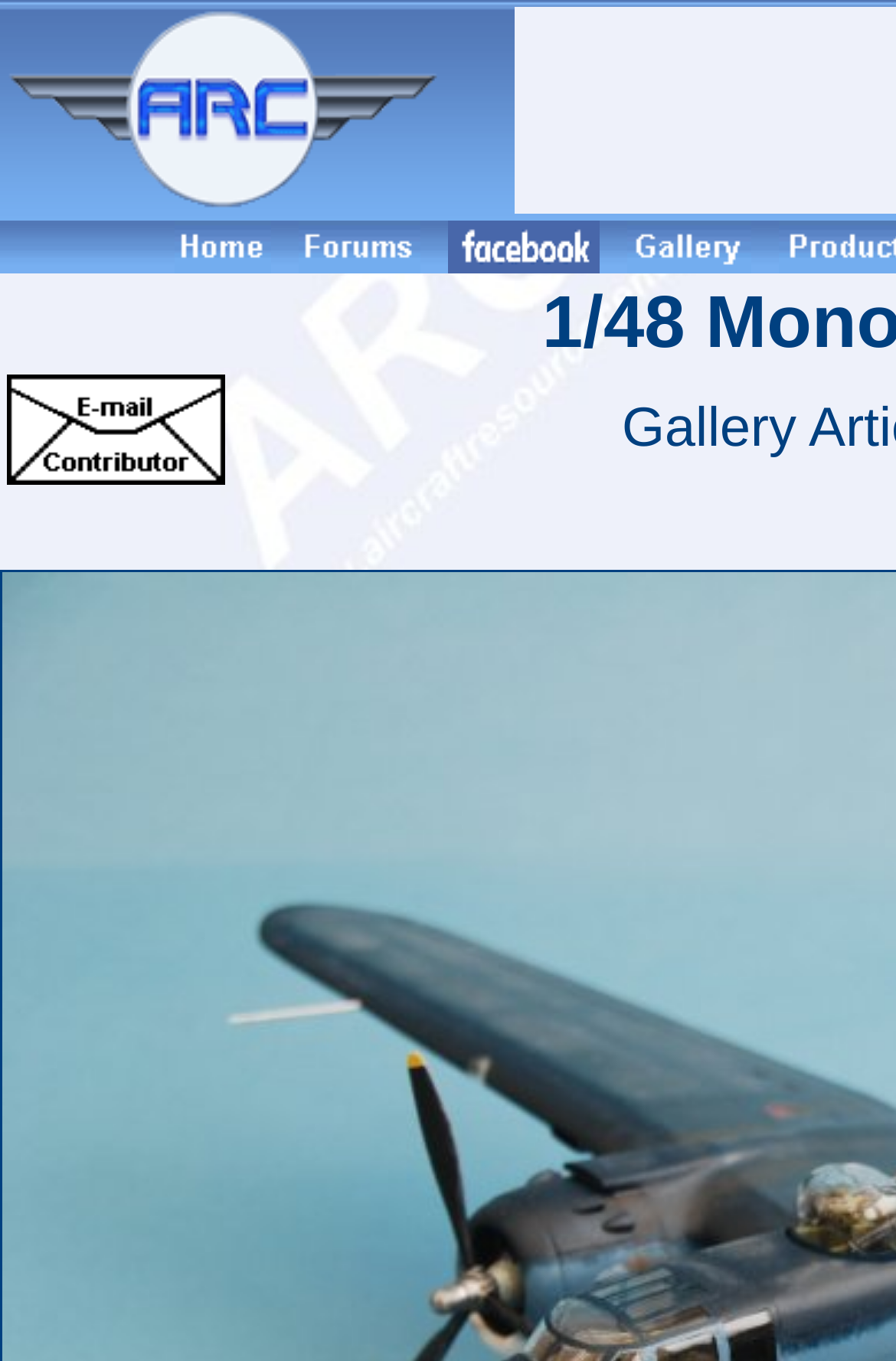Respond with a single word or phrase:
What is the layout of the webpage?

Table-based